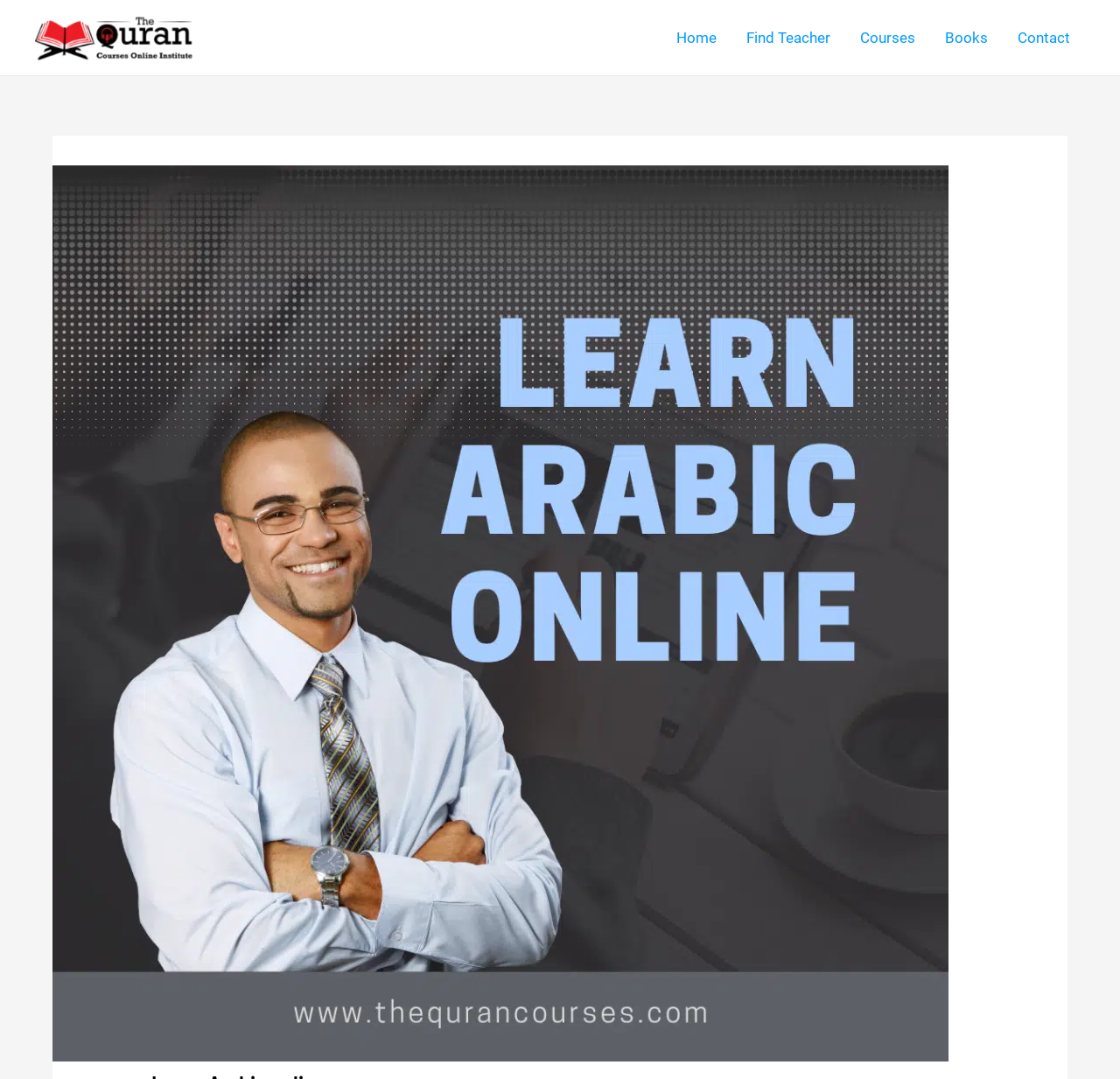What is the main purpose of this website?
Refer to the image and answer the question using a single word or phrase.

Learn Arabic online